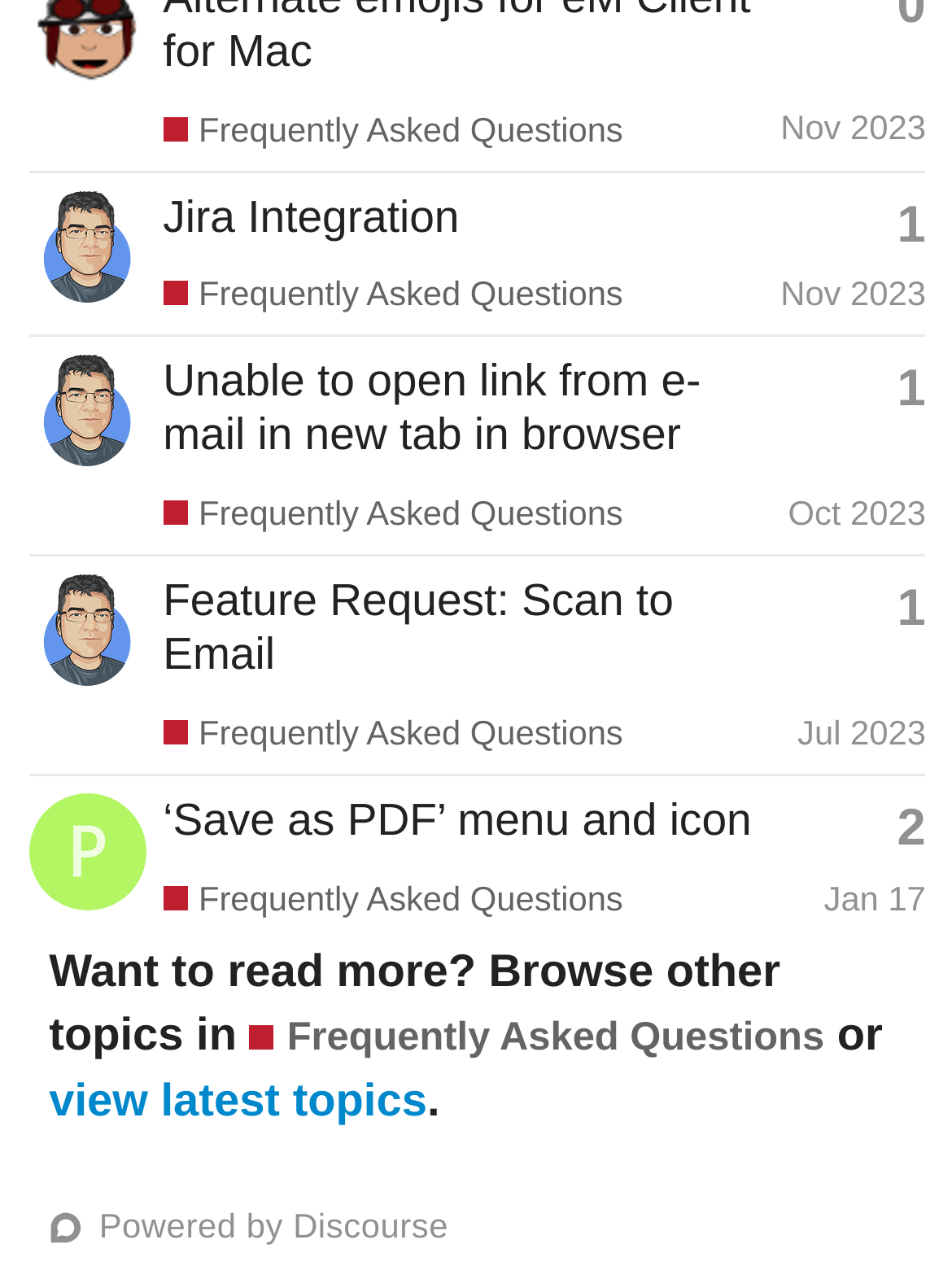Find the bounding box coordinates of the clickable region needed to perform the following instruction: "Browse other topics in Frequently Asked Questions". The coordinates should be provided as four float numbers between 0 and 1, i.e., [left, top, right, bottom].

[0.262, 0.791, 0.866, 0.834]